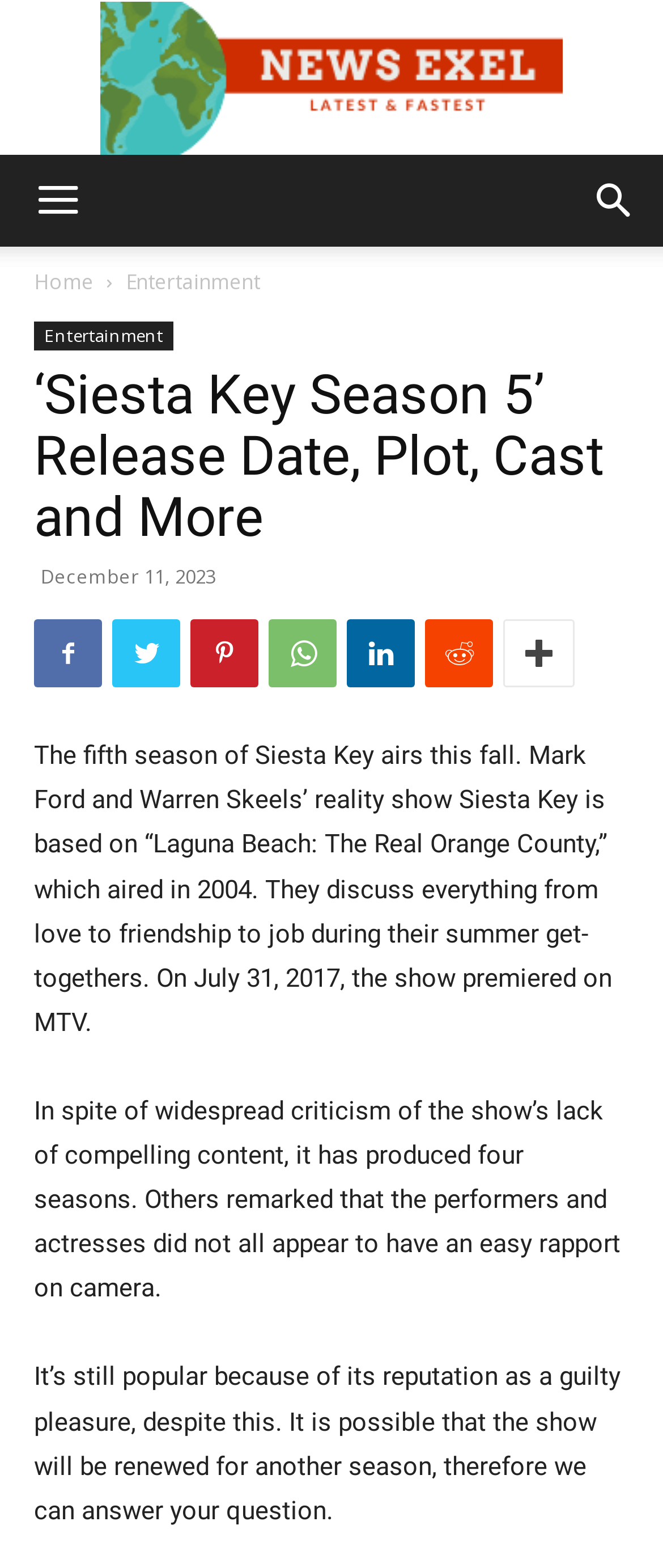Pinpoint the bounding box coordinates of the clickable element to carry out the following instruction: "Go to NewsExel.Com homepage."

[0.151, 0.001, 0.849, 0.099]